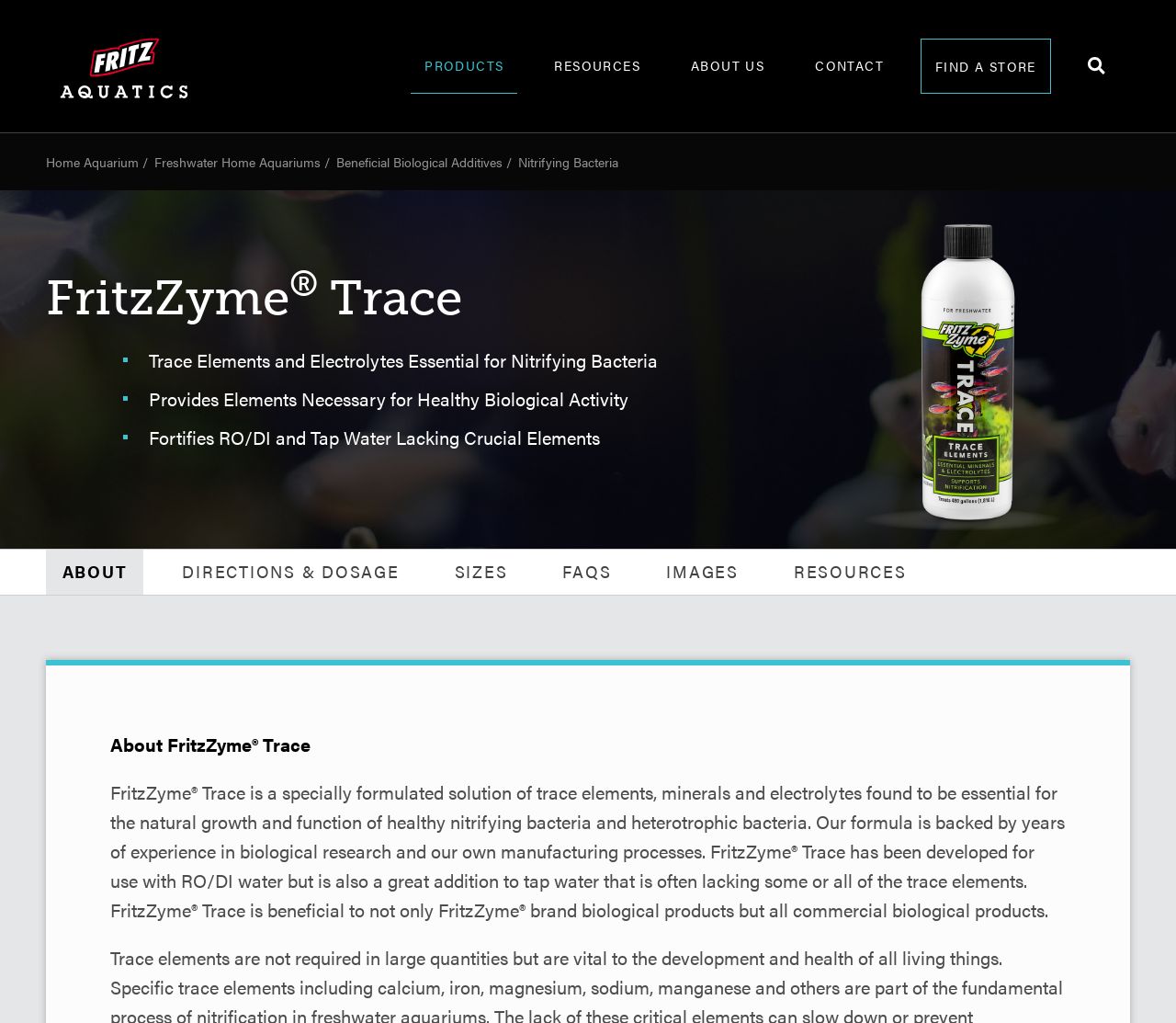Please identify the coordinates of the bounding box that should be clicked to fulfill this instruction: "Read the directions and dosage of FritzZyme Trace".

[0.141, 0.537, 0.353, 0.581]